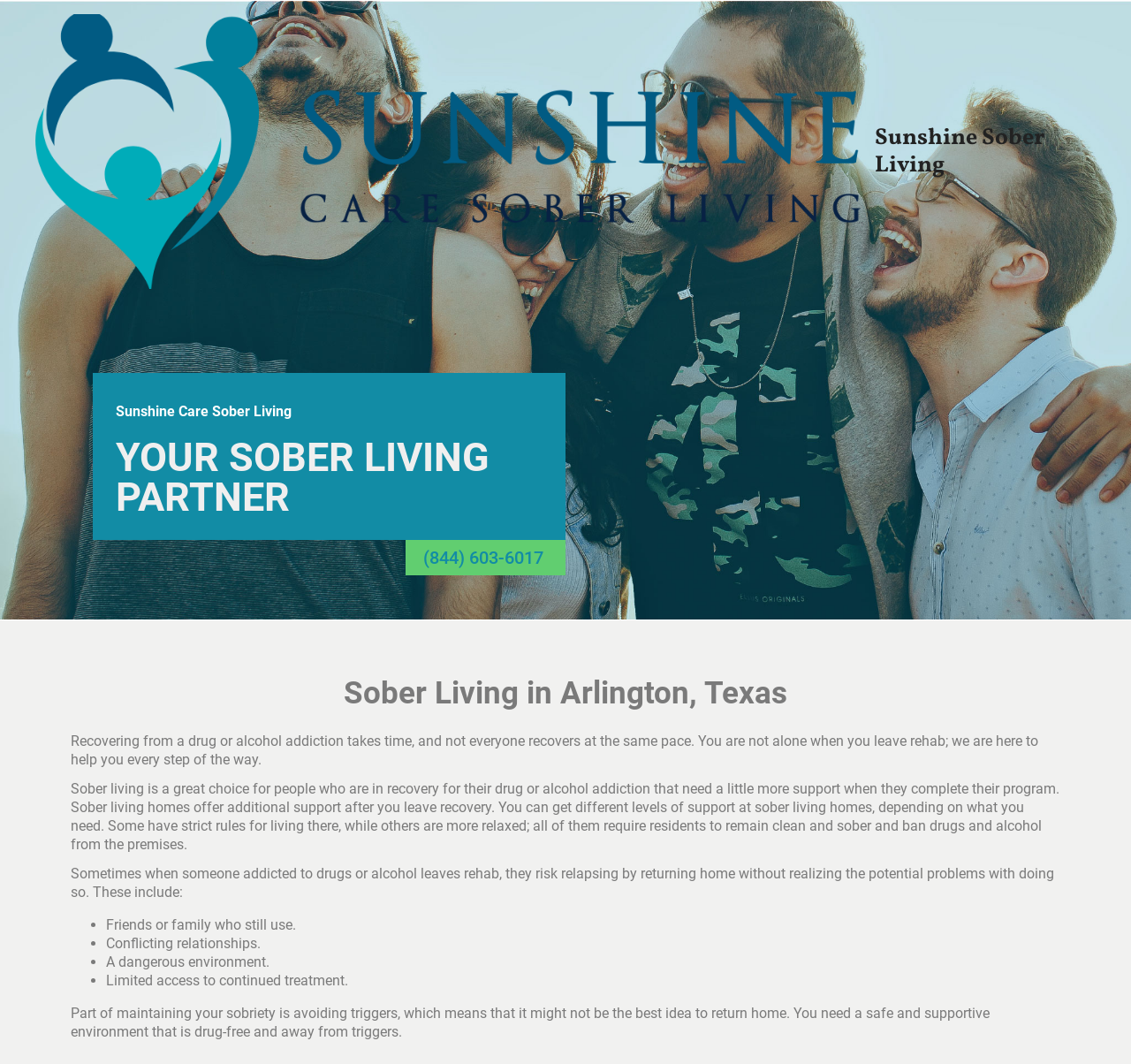Provide a one-word or one-phrase answer to the question:
What is the purpose of sober living homes?

To provide additional support after rehab